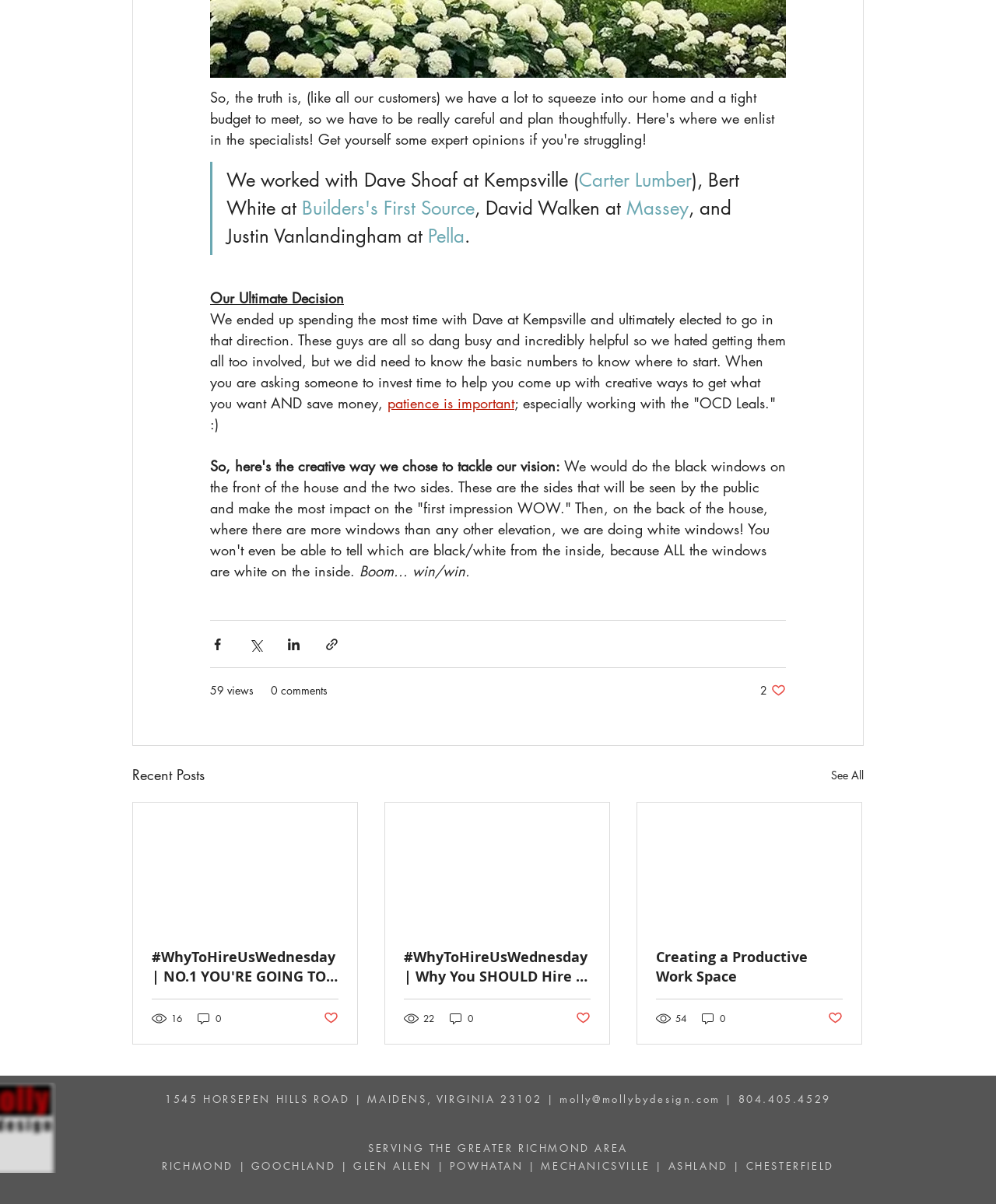What is the purpose of the 'Share via' buttons? Look at the image and give a one-word or short phrase answer.

To share the content on social media